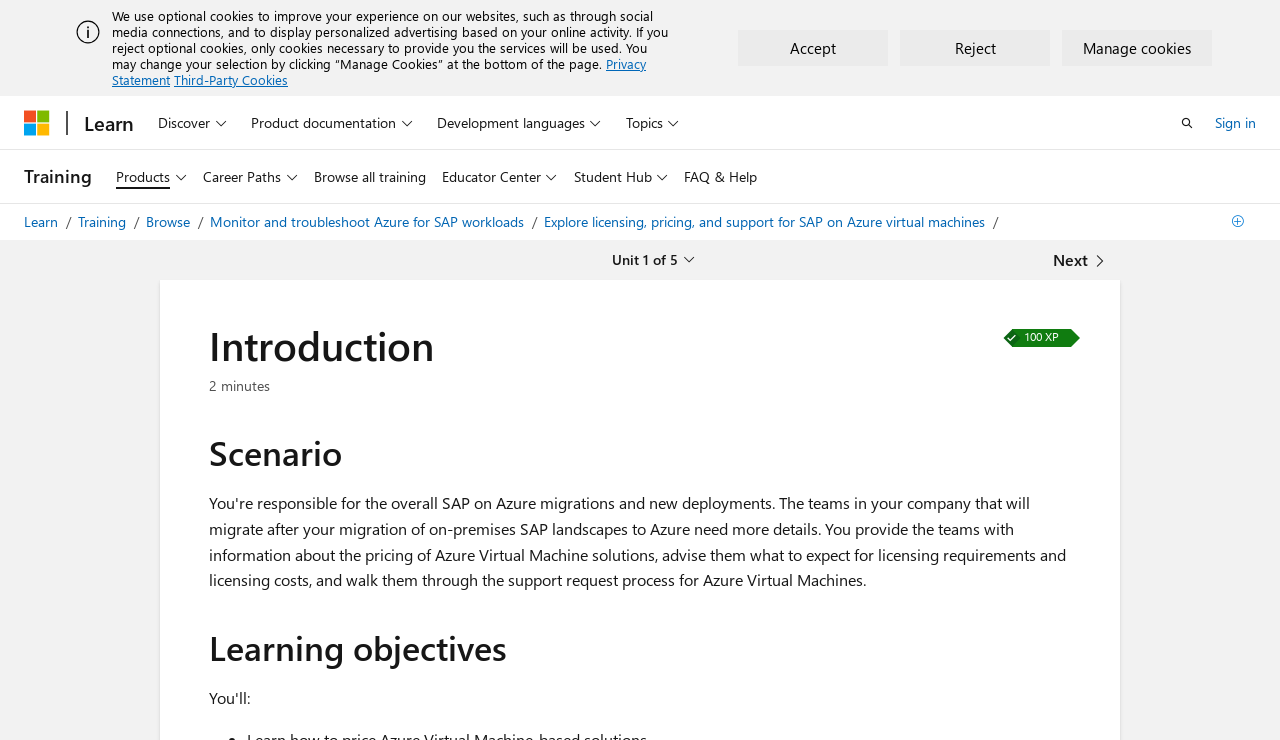Can you specify the bounding box coordinates for the region that should be clicked to fulfill this instruction: "Click the 'Discover' button".

[0.117, 0.13, 0.183, 0.201]